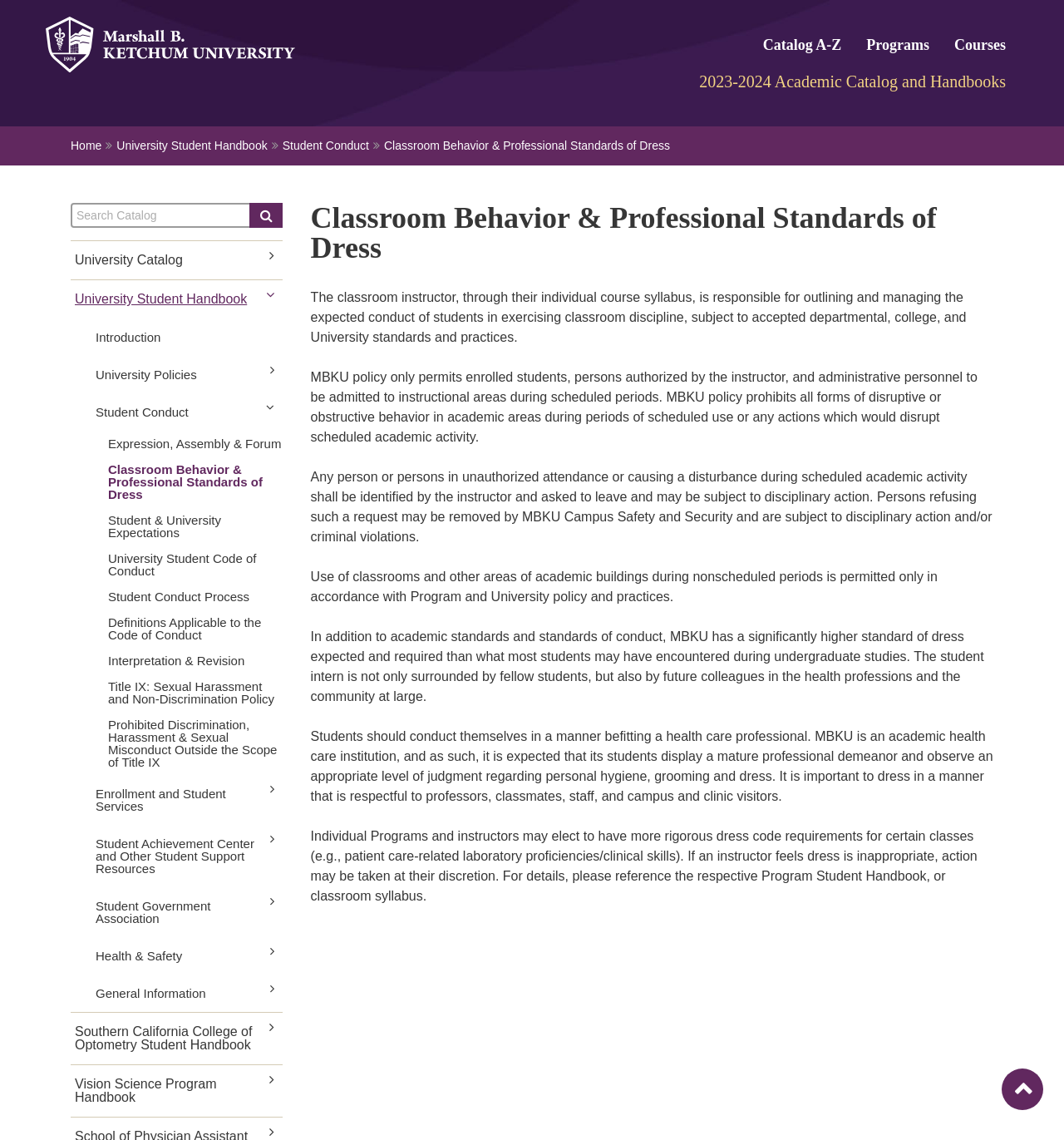Describe all the key features and sections of the webpage thoroughly.

The webpage is about Classroom Behavior and Professional Standards of Dress at Marshall B. Ketchum University. At the top left corner, there is a university logo. Below the logo, there is a navigation menu with links to the catalog, programs, and courses. 

To the right of the logo, there is a heading that reads "2023-2024 Academic Catalog and Handbooks". Below this heading, there is a breadcrumbs navigation menu with links to the home page, university student handbook, and student conduct. 

Next to the breadcrumbs menu, there is a static text that reads "Classroom Behavior & Professional Standards of Dress". Below this text, there is a search bar with a submit button and links to the university catalog, student handbook, and other related pages.

The main content of the page is divided into sections. The first section has a heading that reads "Classroom Behavior & Professional Standards of Dress". Below this heading, there are several paragraphs of text that describe the university's policies on classroom behavior, dress code, and professional standards. The text explains that instructors are responsible for outlining and managing student conduct in the classroom, and that the university has a higher standard of dress expected of its students.

The page also has a link to the top of the page at the bottom right corner. There are no images on the page except for the university logo at the top left corner.